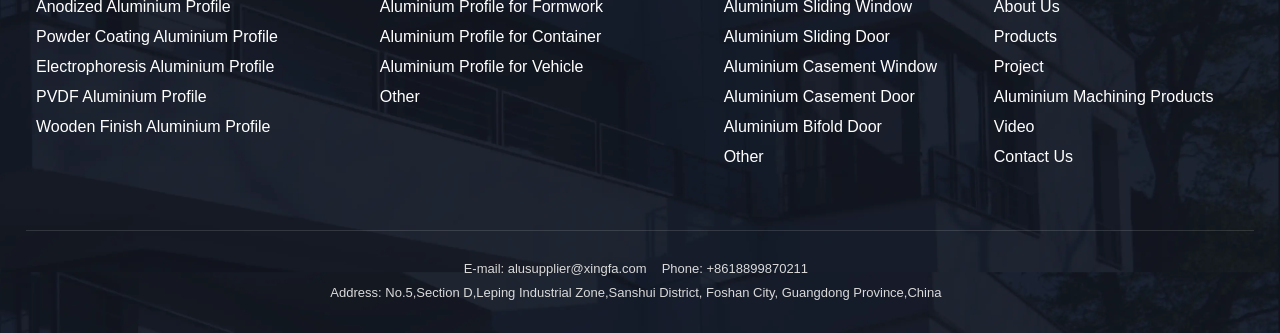Identify the bounding box coordinates of the section that should be clicked to achieve the task described: "View Aluminium Sliding Door".

[0.565, 0.066, 0.736, 0.156]